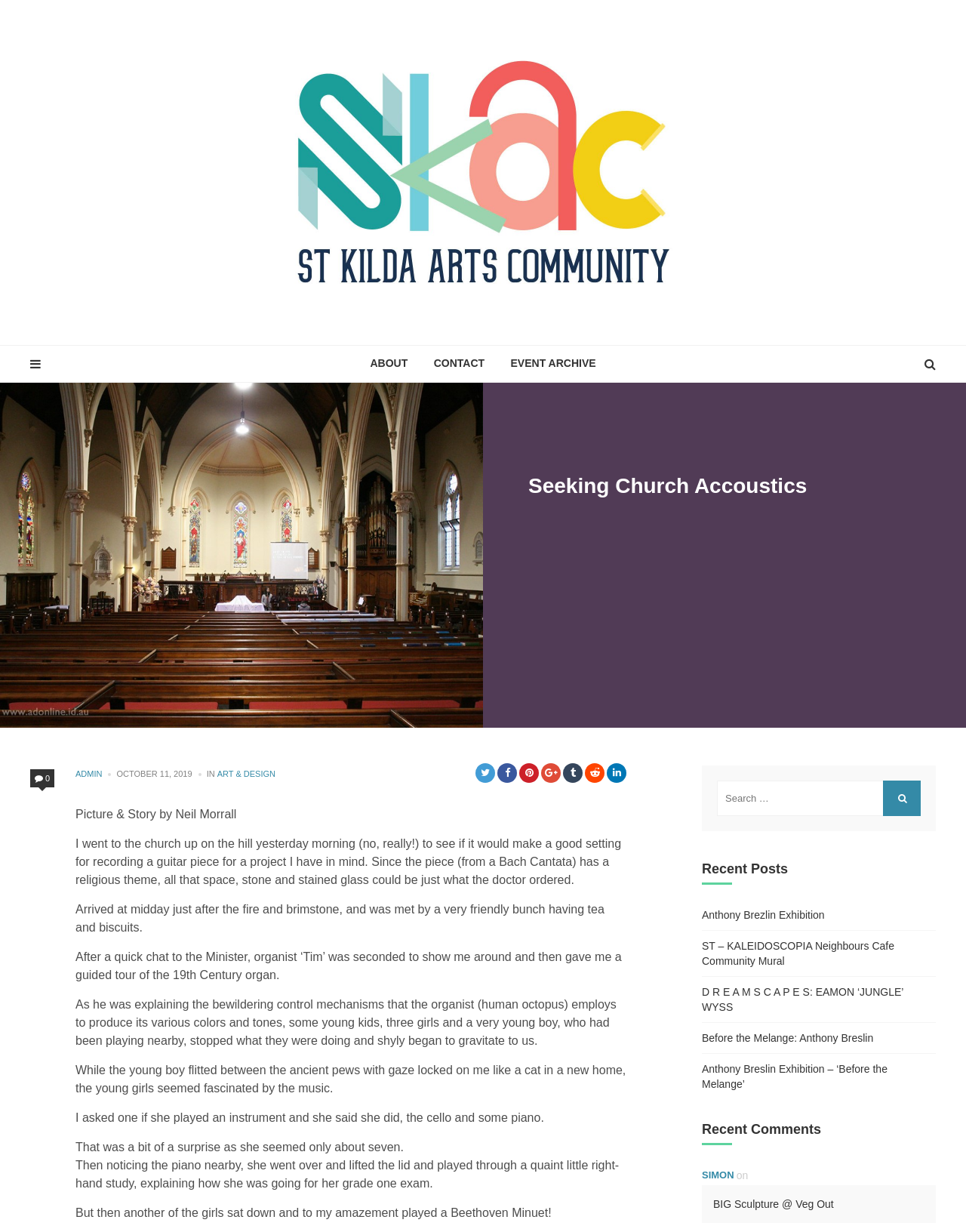Please specify the bounding box coordinates of the area that should be clicked to accomplish the following instruction: "Click on the CONTACT link". The coordinates should consist of four float numbers between 0 and 1, i.e., [left, top, right, bottom].

[0.437, 0.281, 0.513, 0.309]